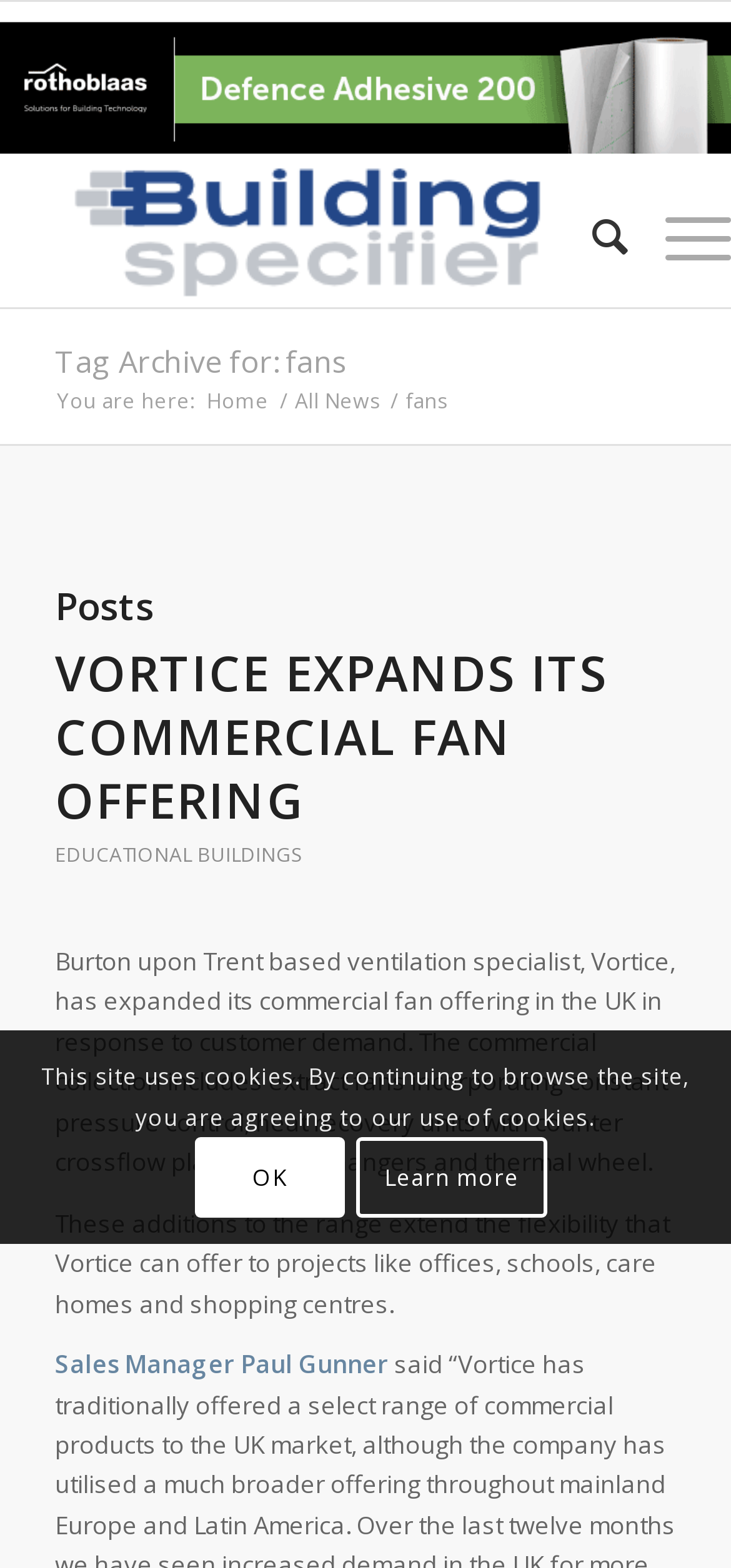Use a single word or phrase to respond to the question:
What is the category of the current post?

fans